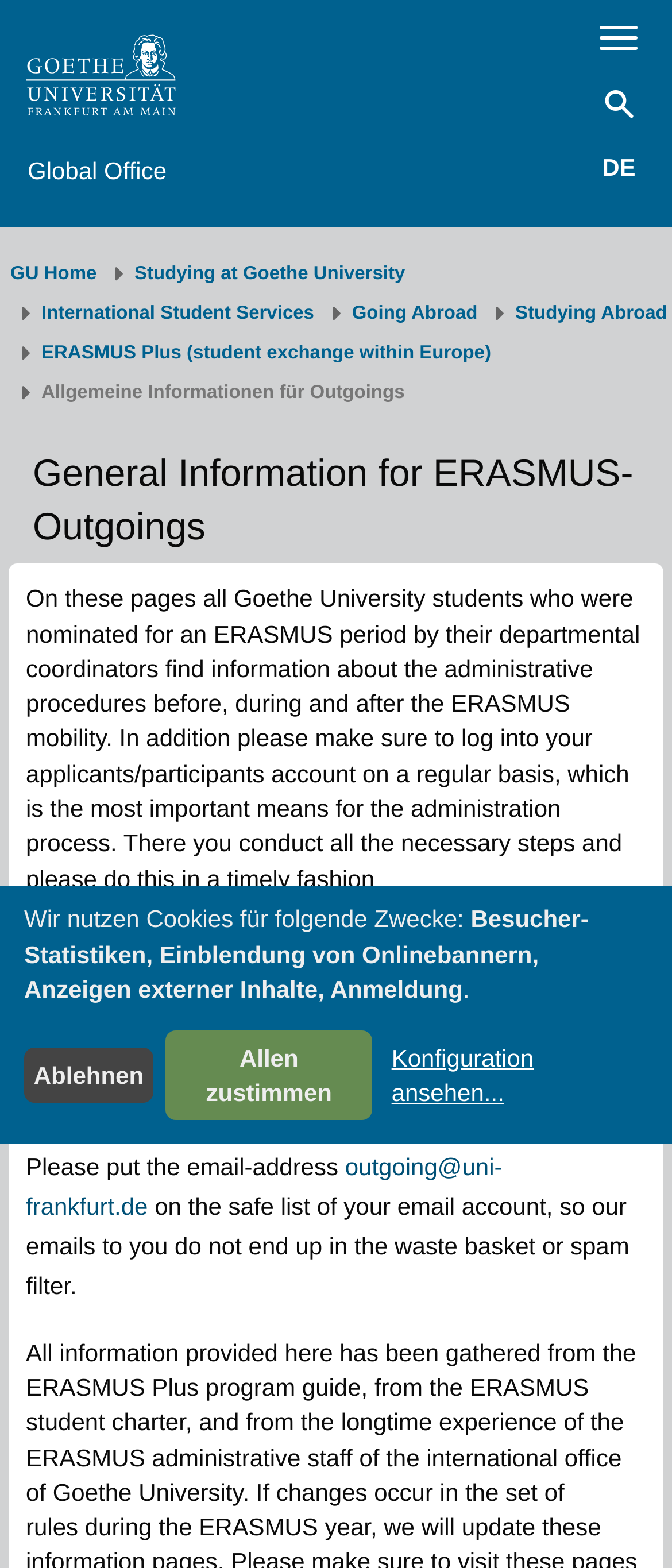Highlight the bounding box coordinates of the region I should click on to meet the following instruction: "Click on 'Before You Start'".

[0.359, 0.093, 1.0, 0.137]